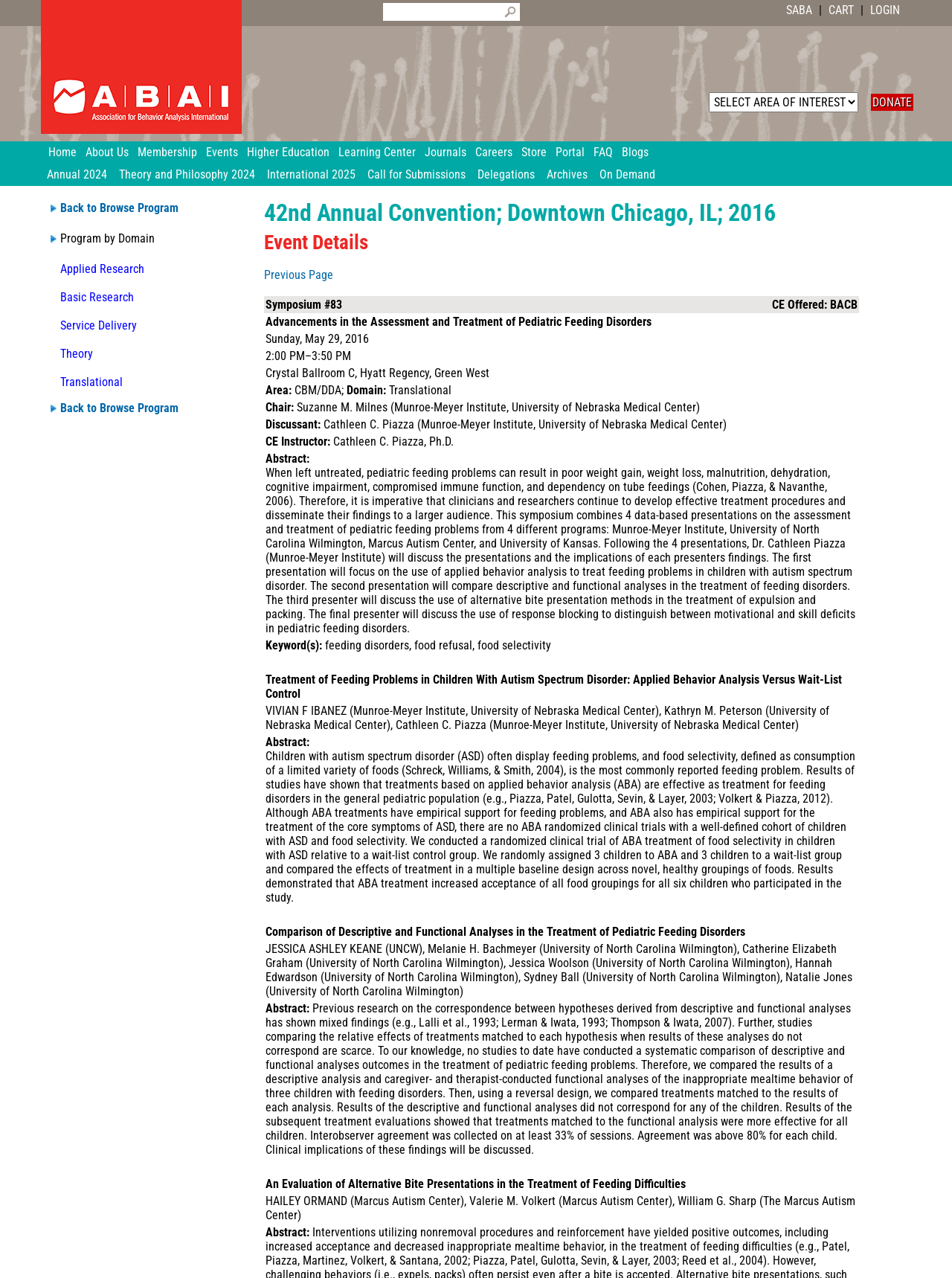Determine the bounding box coordinates of the UI element that matches the following description: "Theory and Philosophy 2024". The coordinates should be four float numbers between 0 and 1 in the format [left, top, right, bottom].

[0.119, 0.128, 0.274, 0.146]